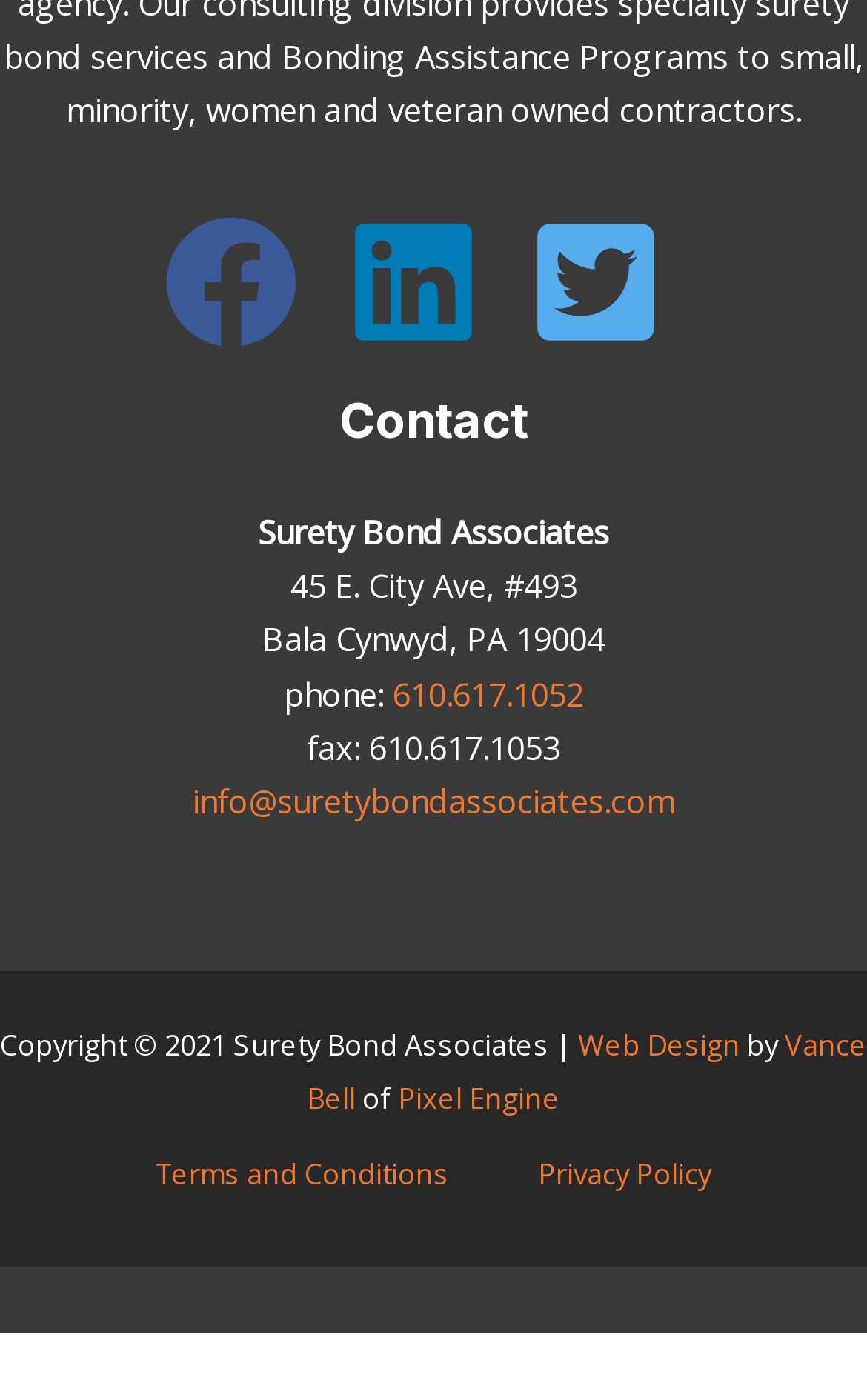Please determine the bounding box coordinates of the clickable area required to carry out the following instruction: "contact us". The coordinates must be four float numbers between 0 and 1, represented as [left, top, right, bottom].

[0.453, 0.479, 0.673, 0.51]